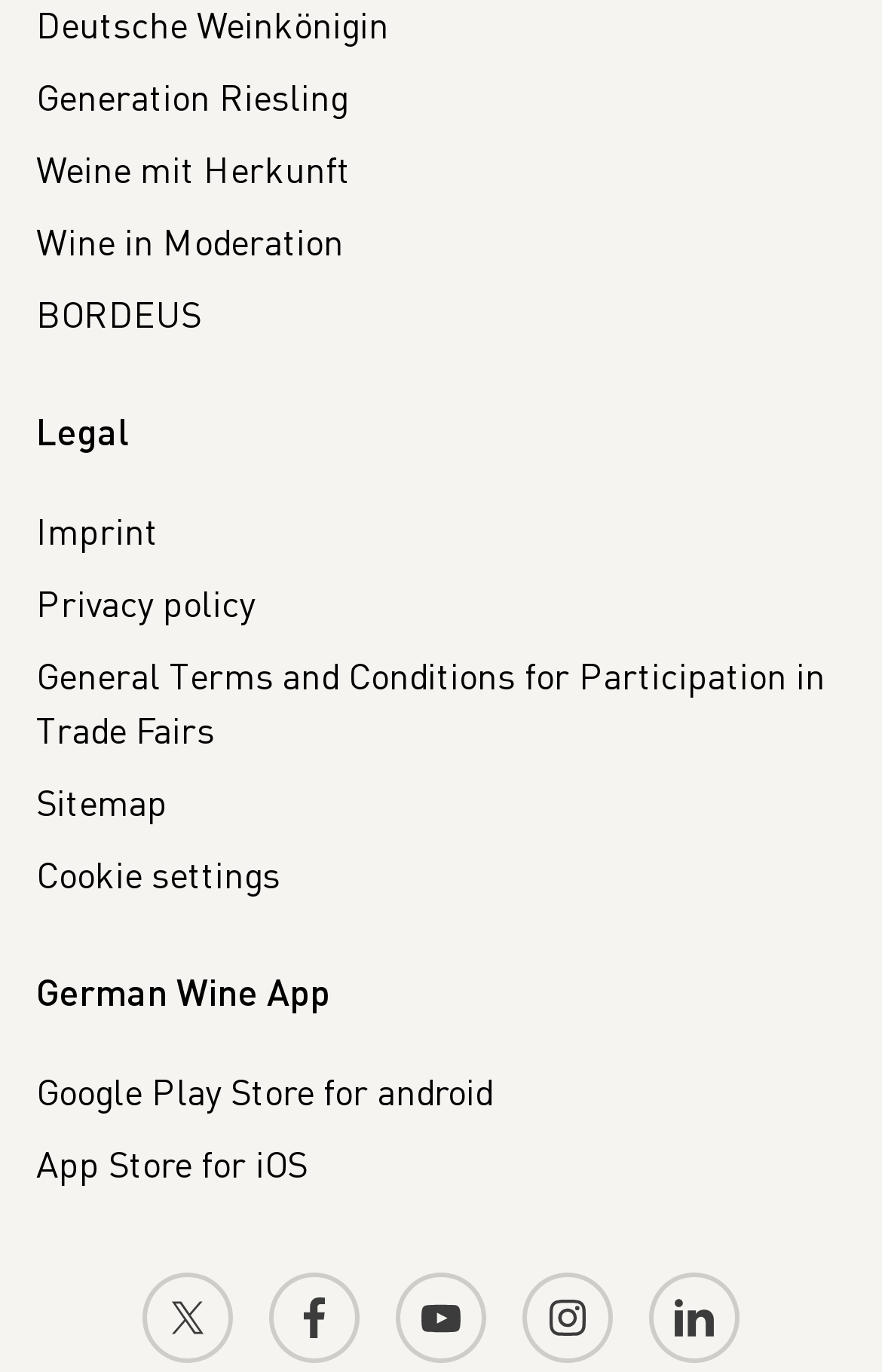Predict the bounding box of the UI element that fits this description: "Cookie settings".

[0.041, 0.612, 0.318, 0.665]